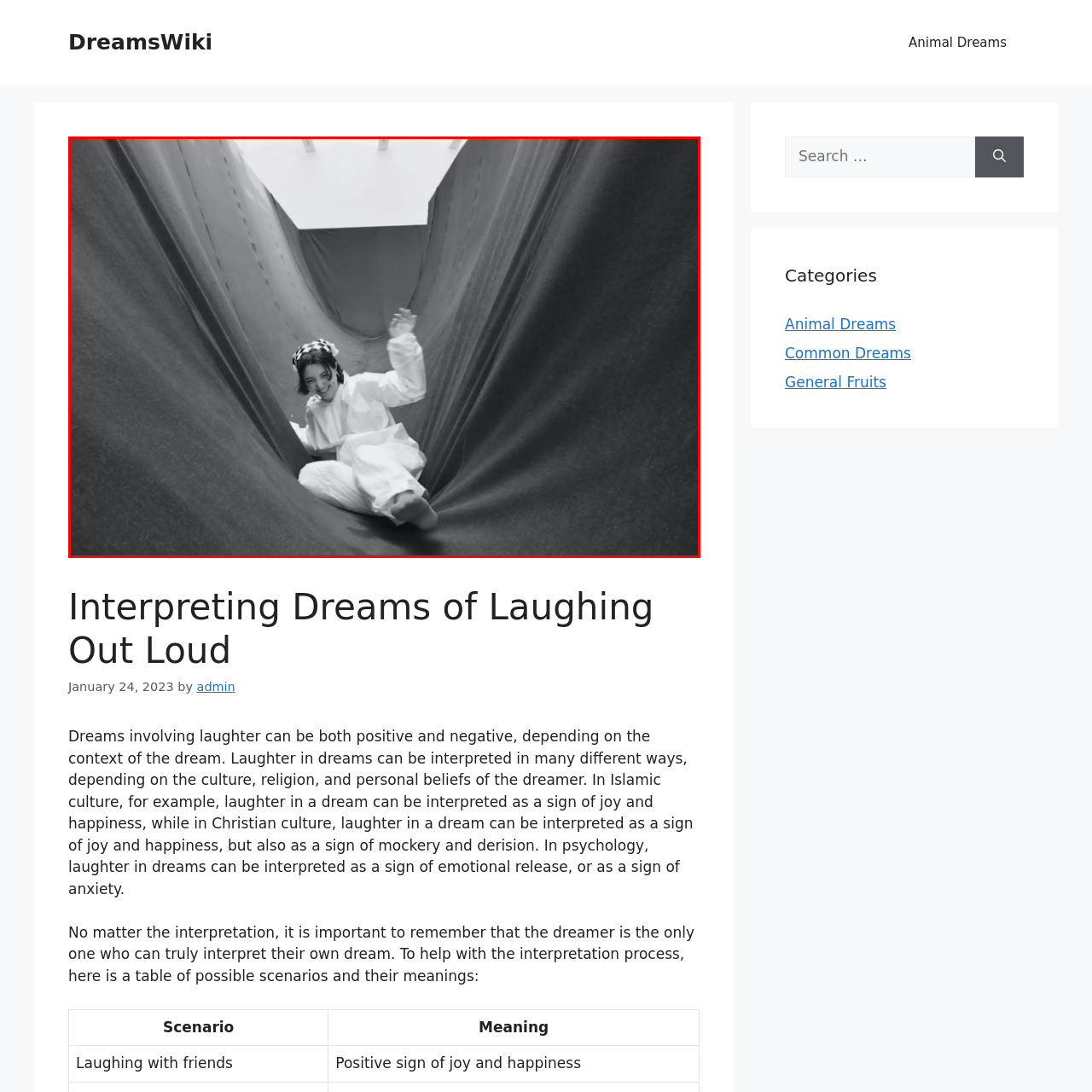Carefully analyze the image within the red boundary and describe it extensively.

The image features a young woman dressed in a light-colored outfit, joyfully seated amidst a large, draped fabric installation that resembles a tunnel. With a bright smile on her face, she raises her hand in a playful wave, exuding a sense of happiness and carefree spirit. The soft black-and-white tone adds an artistic touch, emphasizing the contrasts between the textures of the fabric and her attire. The setting appears spacious, with natural light streaming in from above, enhancing the overall atmosphere of whimsy and joy. This moment reflects the concept of freedom and the joy of laughter, mirroring themes explored in various interpretations of dreams, particularly those involving joy and happiness.